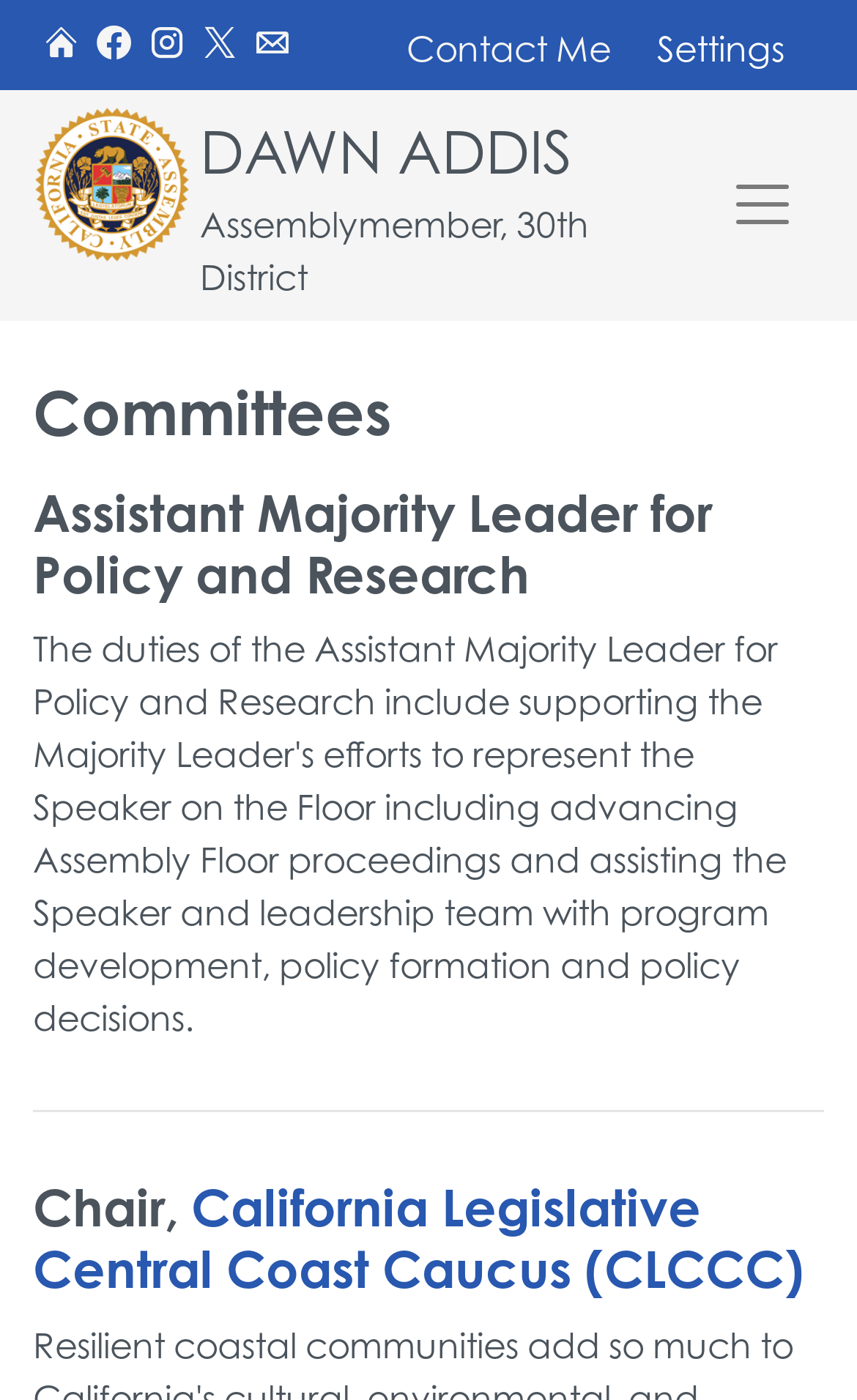What is the name of the assemblymember?
Answer with a single word or phrase by referring to the visual content.

Dawn Addis